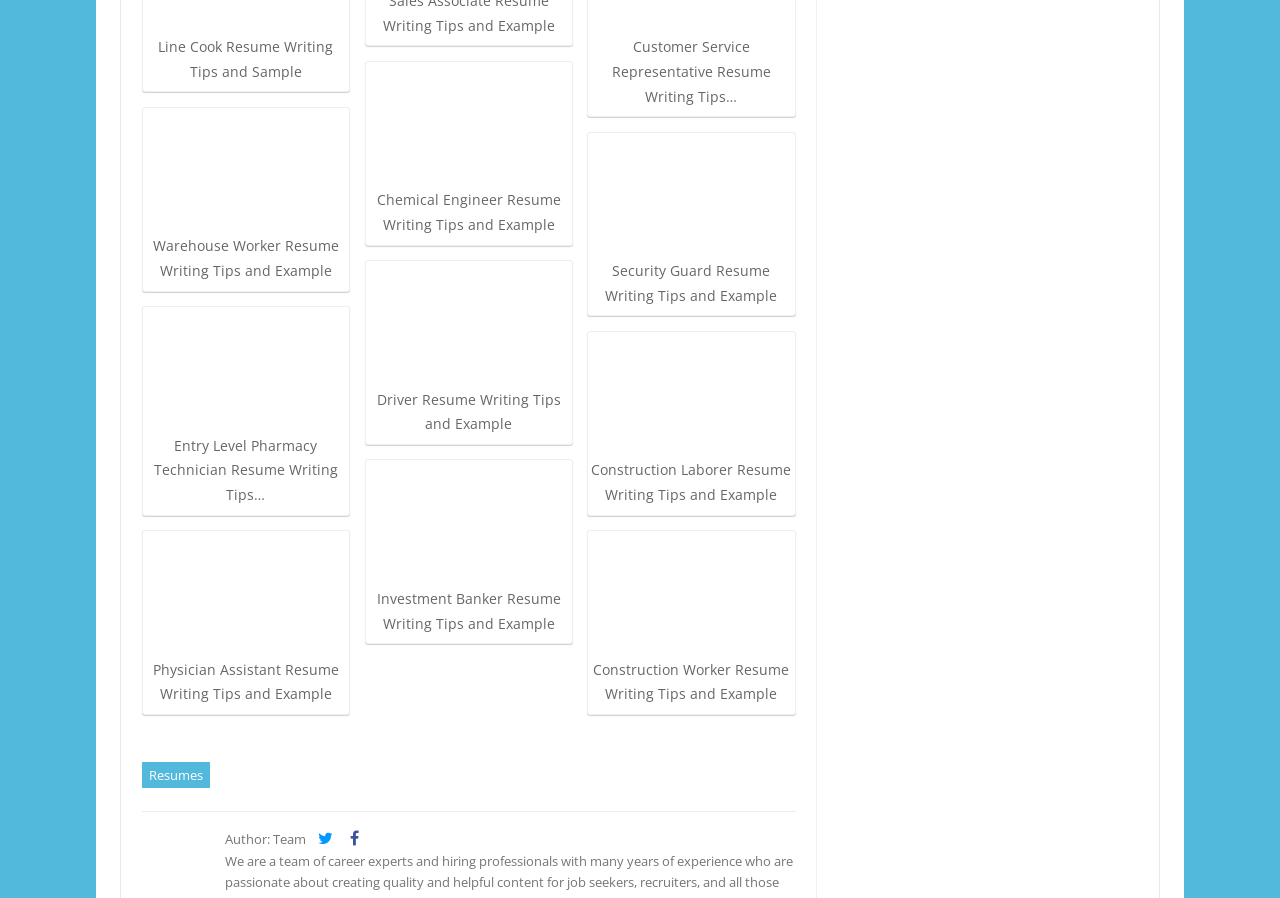Find the bounding box coordinates for the element that must be clicked to complete the instruction: "Explore driver resume writing tips". The coordinates should be four float numbers between 0 and 1, indicated as [left, top, right, bottom].

[0.288, 0.294, 0.444, 0.487]